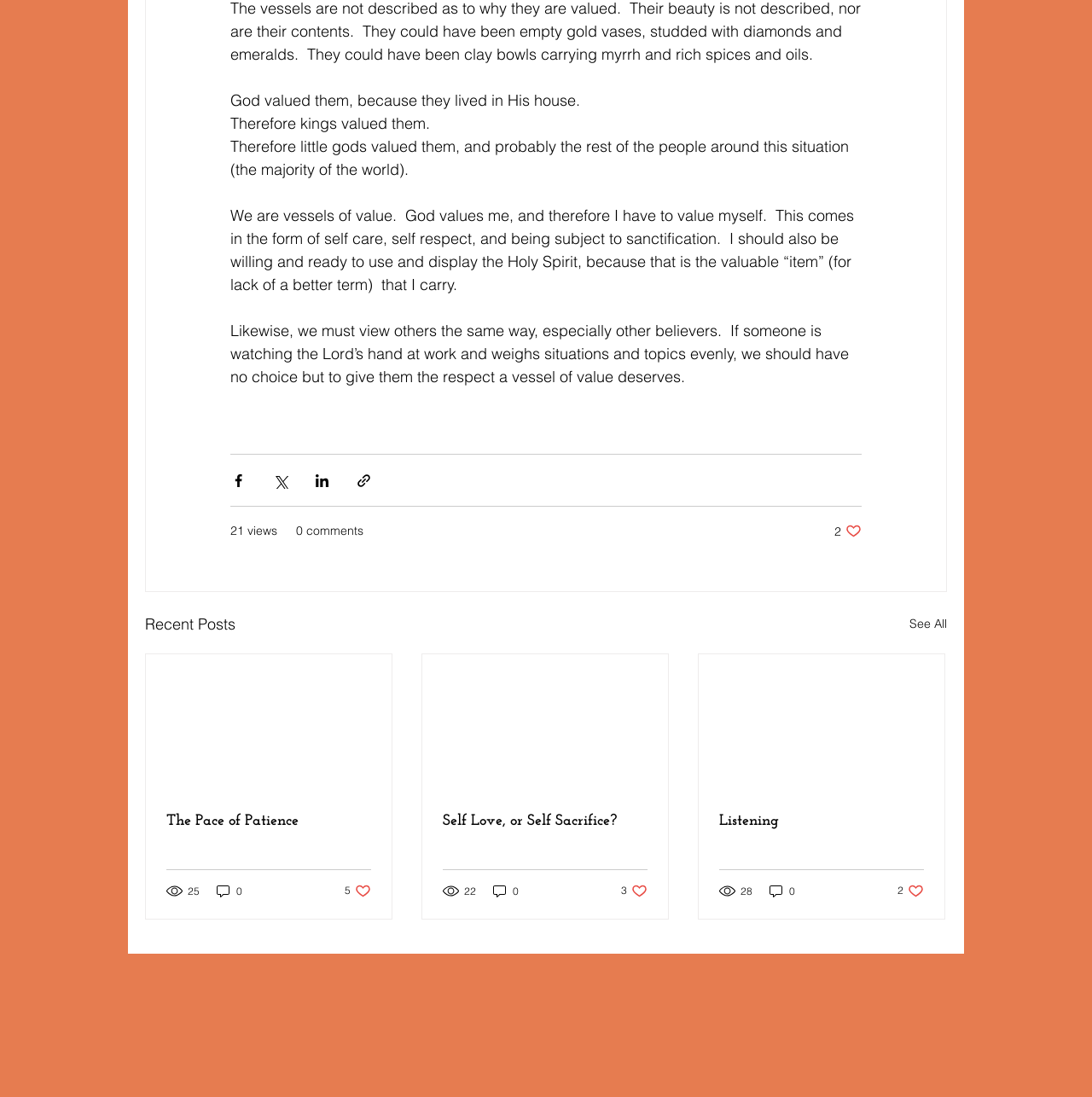Find the bounding box coordinates of the clickable element required to execute the following instruction: "Share via Twitter". Provide the coordinates as four float numbers between 0 and 1, i.e., [left, top, right, bottom].

[0.249, 0.431, 0.264, 0.445]